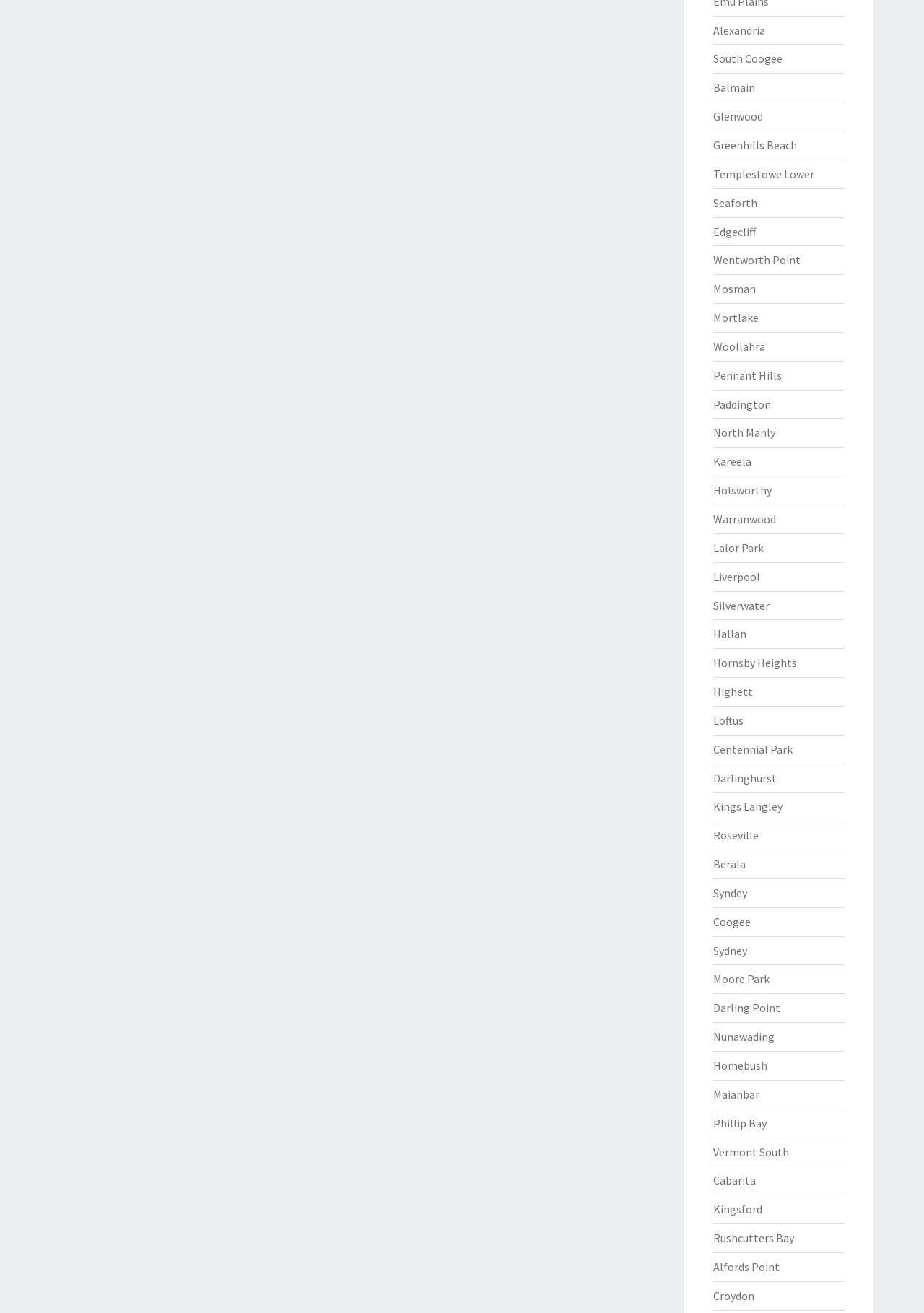Are there any links with the same y1 coordinate?
Provide a detailed answer to the question using information from the image.

After analyzing the bounding box coordinates, I found that all links have the same x1 and x2 values, and many links have the same y1 value, indicating they are aligned horizontally.